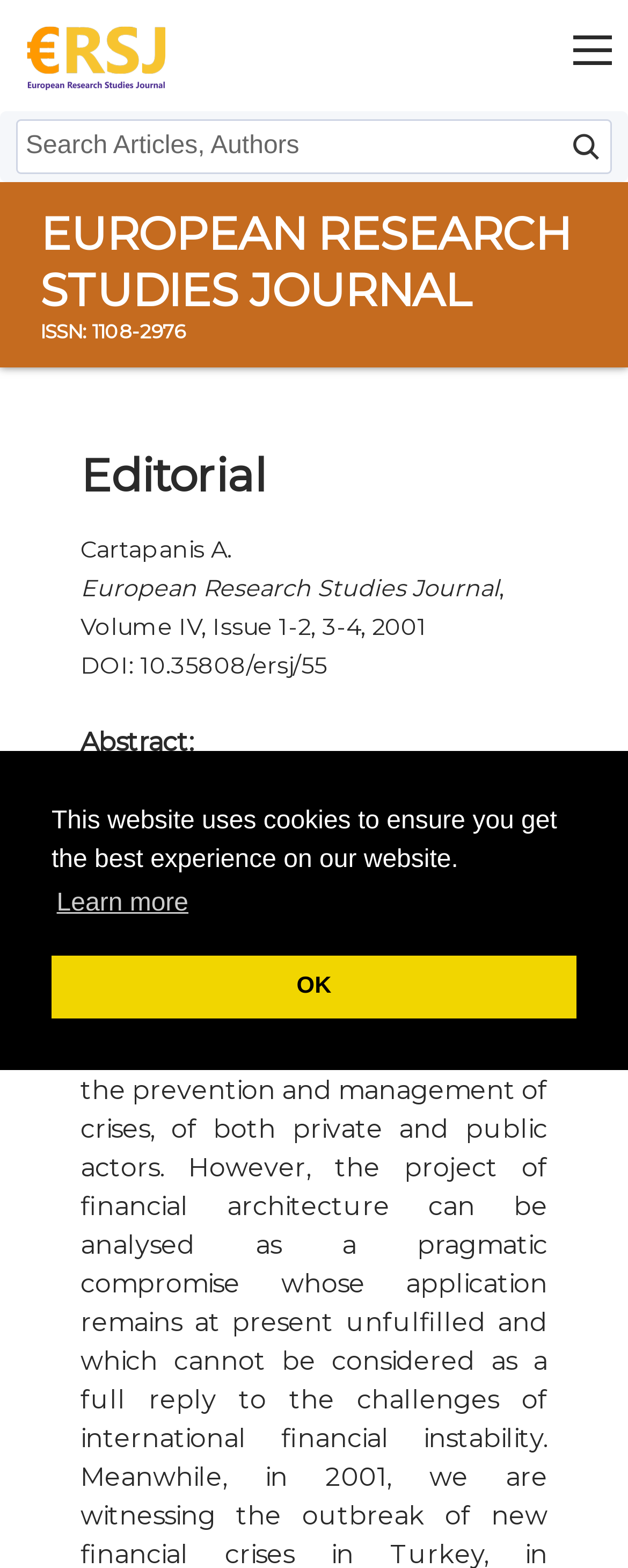How many menu items are there in the top navigation bar?
Please provide a detailed answer to the question.

I found the answer by counting the number of link elements in the top navigation bar, which includes links to 'Home', 'Issues', 'Submit', and others.